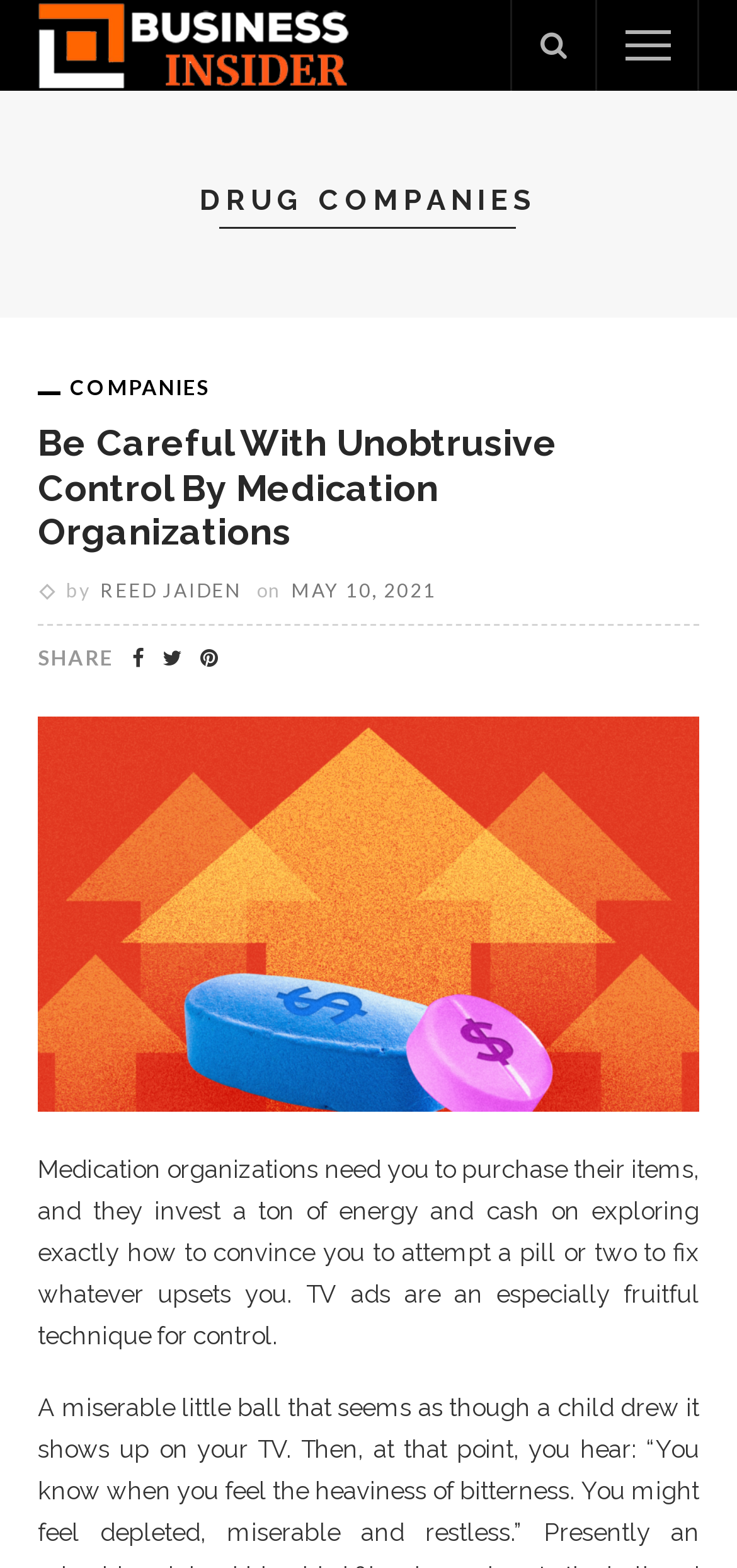Use a single word or phrase to answer this question: 
When was the article published?

MAY 10, 2021